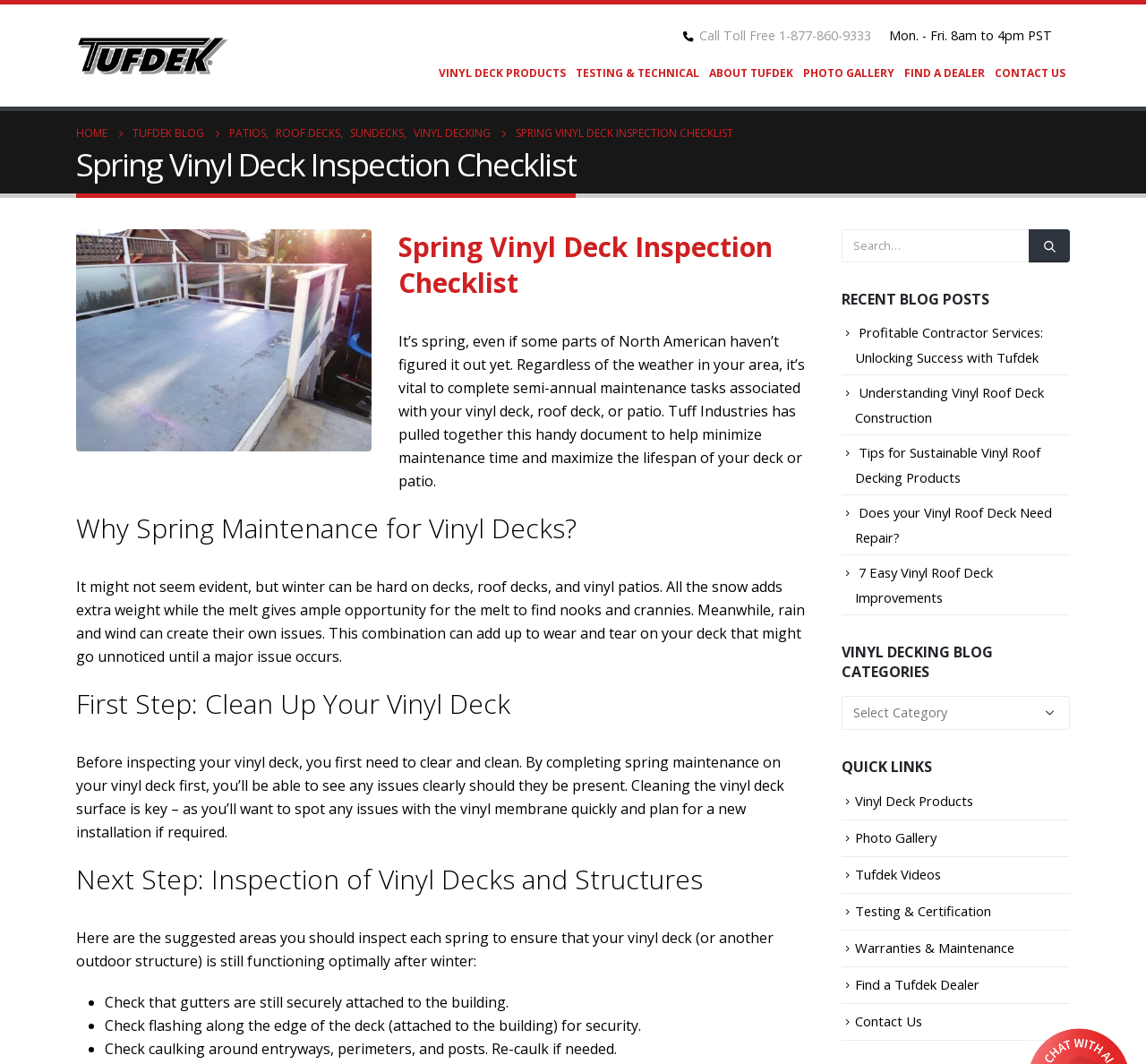What should you check along the edge of the deck?
Provide a detailed answer to the question, using the image to inform your response.

As part of the inspection process, the webpage suggests checking flashing along the edge of the deck (attached to the building) for security, as indicated in the list of suggested areas to inspect each spring.